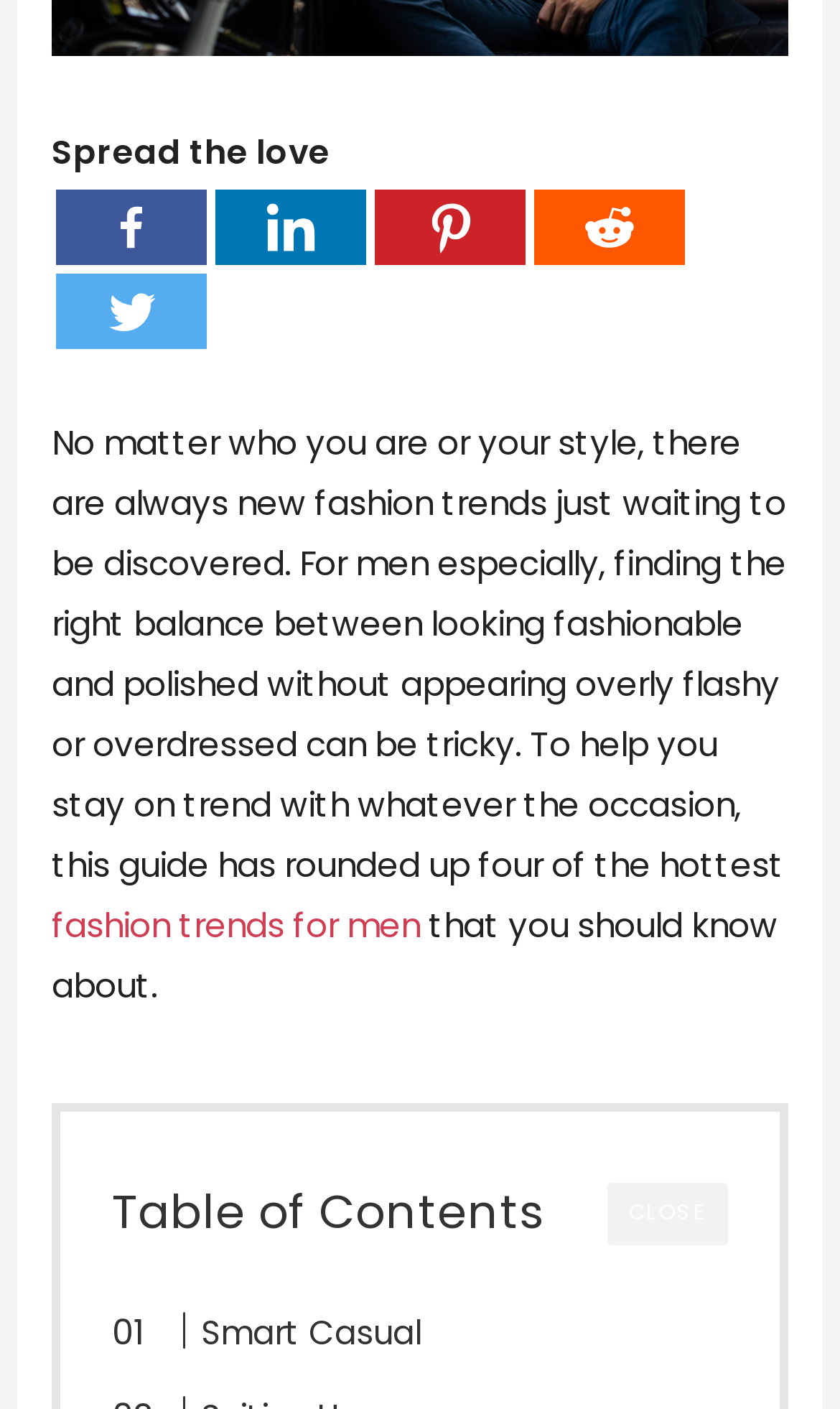What is the topic of the text that starts with 'No matter who you are...'?
Using the image, provide a detailed and thorough answer to the question.

The text that starts with 'No matter who you are...' is discussing fashion trends for men, as indicated by the mention of 'fashion trends just waiting to be discovered' and the challenges of finding the right balance between looking fashionable and polished.